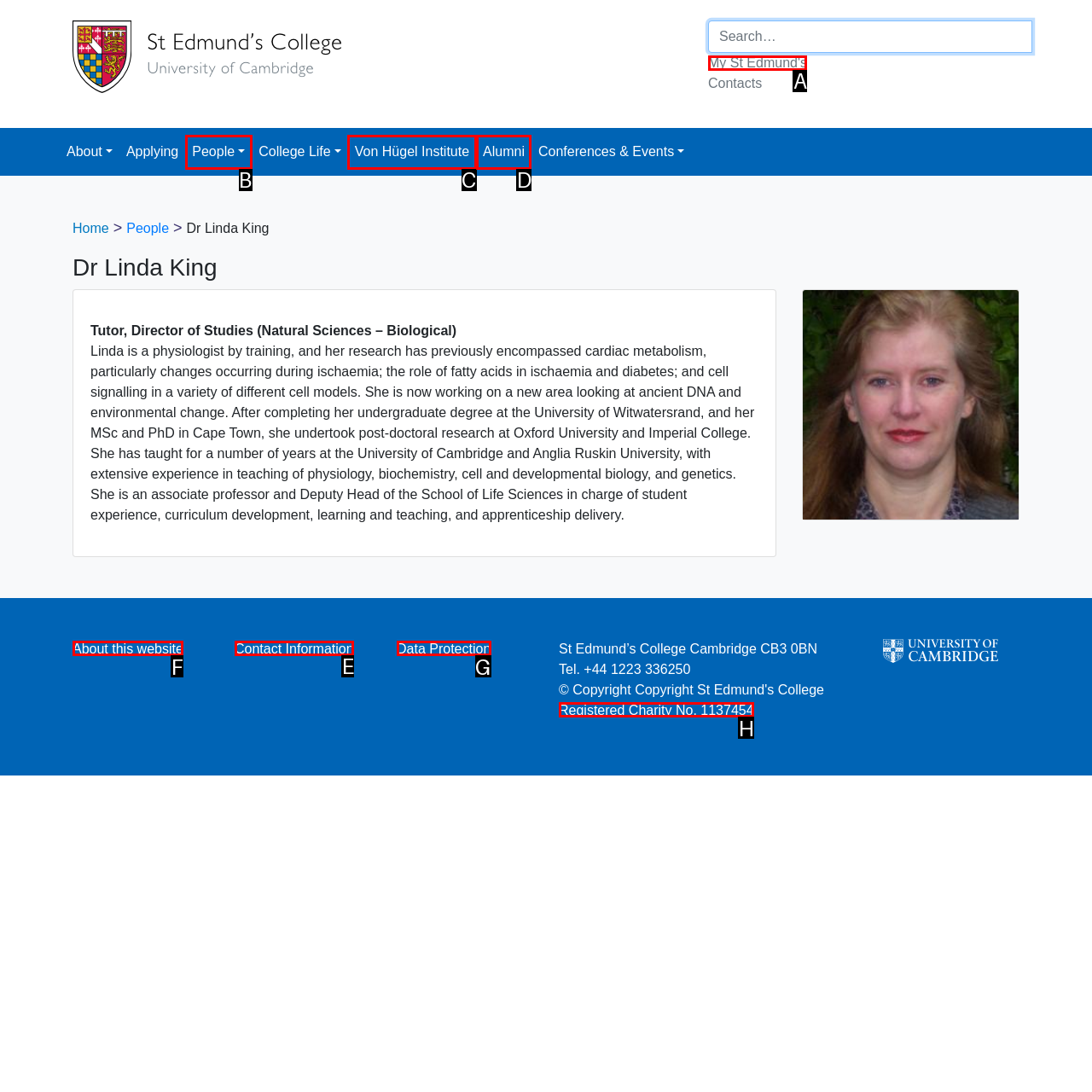Determine which letter corresponds to the UI element to click for this task: Contact the college
Respond with the letter from the available options.

E